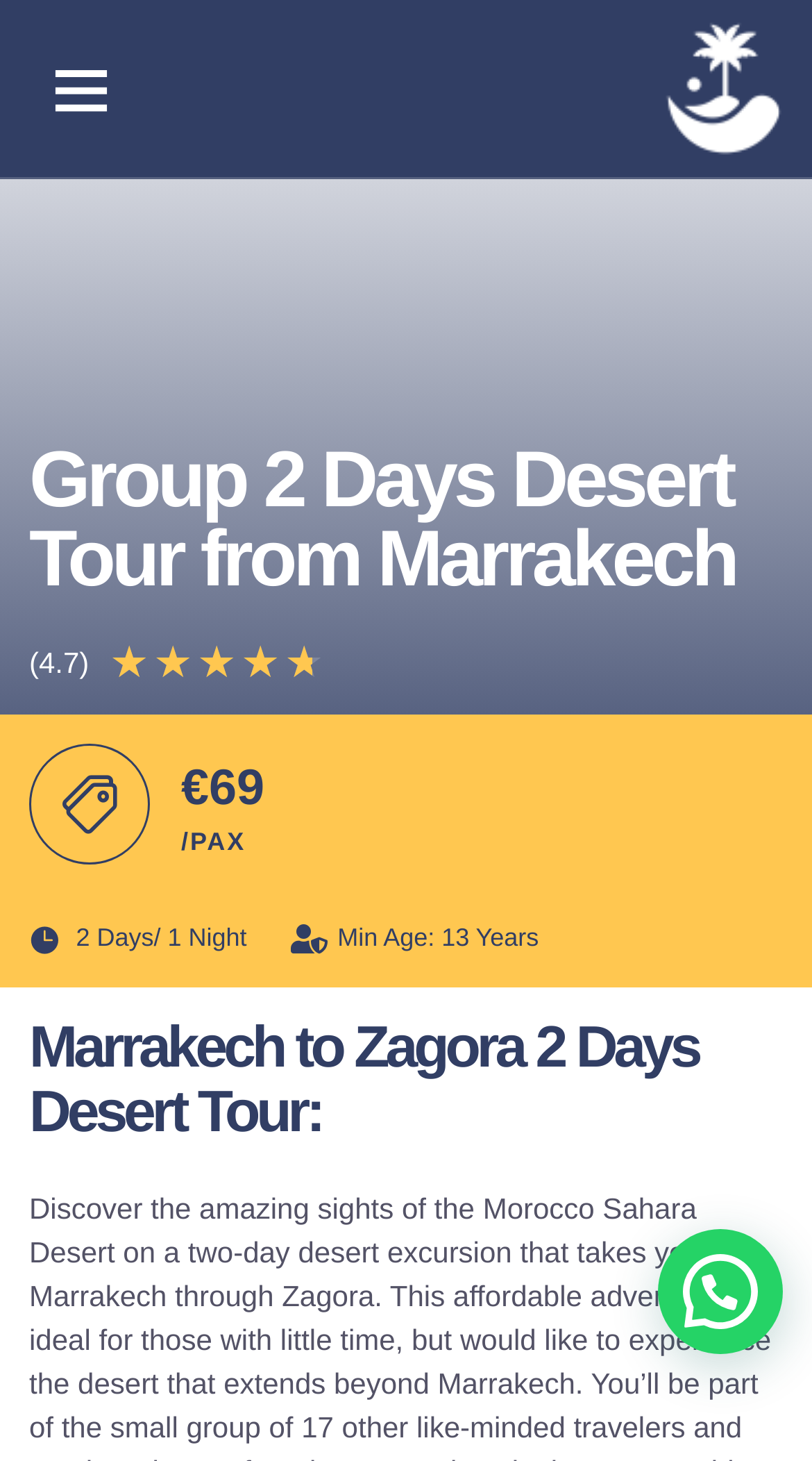Identify and extract the heading text of the webpage.

Group 2 Days Desert Tour from Marrakech